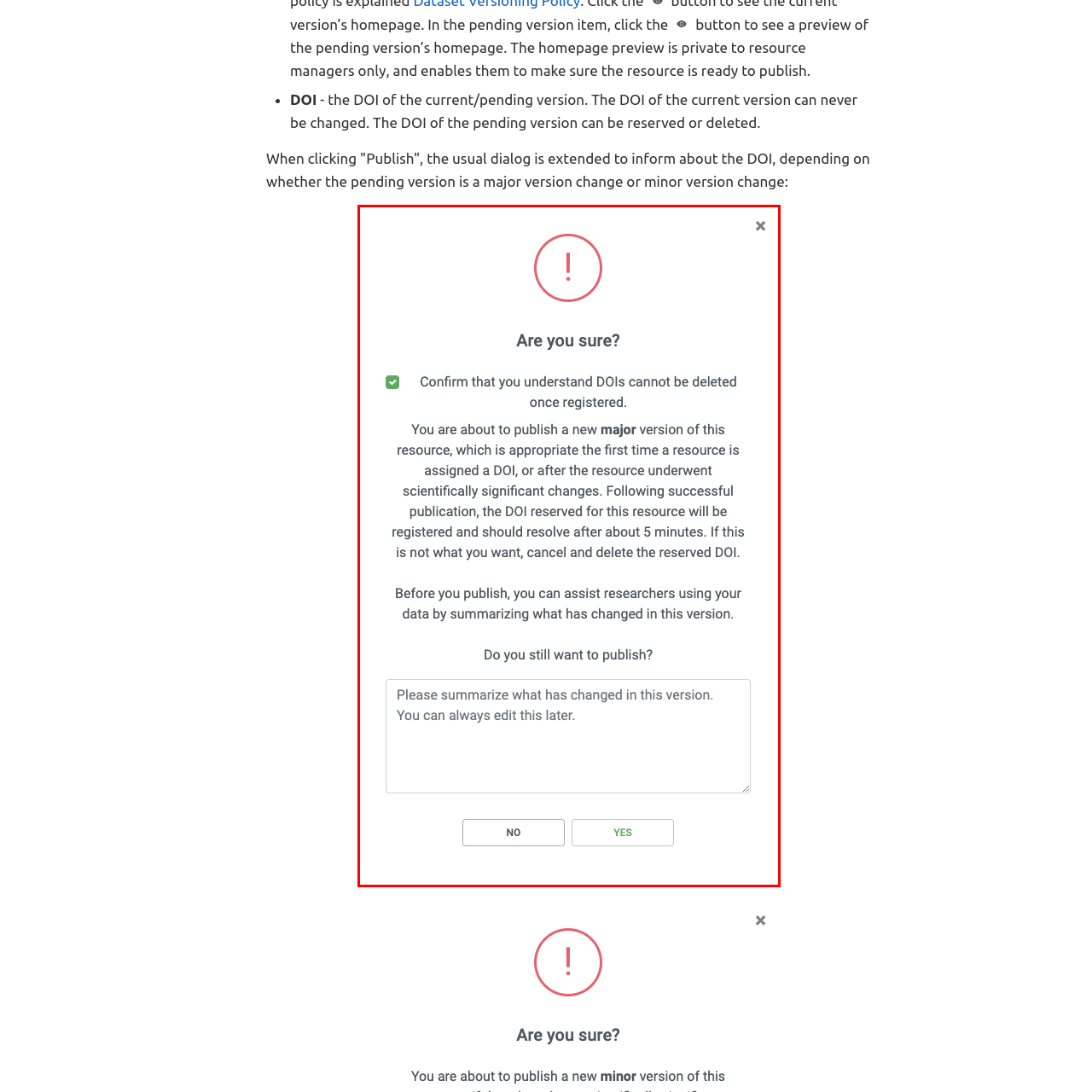How long does it take for a reserved DOI to resolve?
Focus on the section of the image encased in the red bounding box and provide a detailed answer based on the visual details you find.

According to the confirmation dialog box, upon successful publication, the reserved DOI will be registered and should resolve within approximately five minutes. This provides users with an expectation of the timeframe for the DOI resolution process.